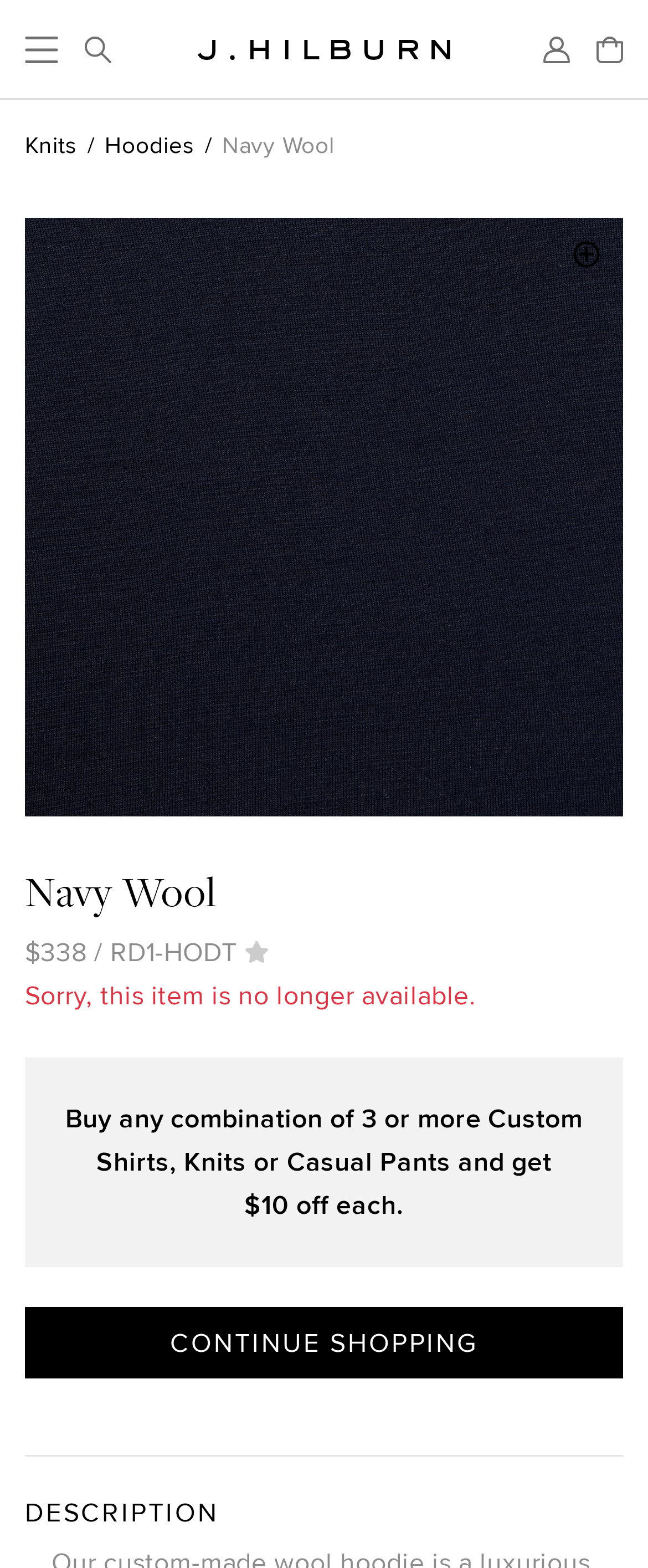What is the product code of the Navy Wool hoodie?
Please craft a detailed and exhaustive response to the question.

I found the product code of the Navy Wool hoodie by examining the text elements on the webpage. Specifically, I found the StaticText element with the text 'RD1-HODT' located at coordinates [0.17, 0.595, 0.366, 0.619]. This element is likely to represent the product code of the Navy Wool hoodie.